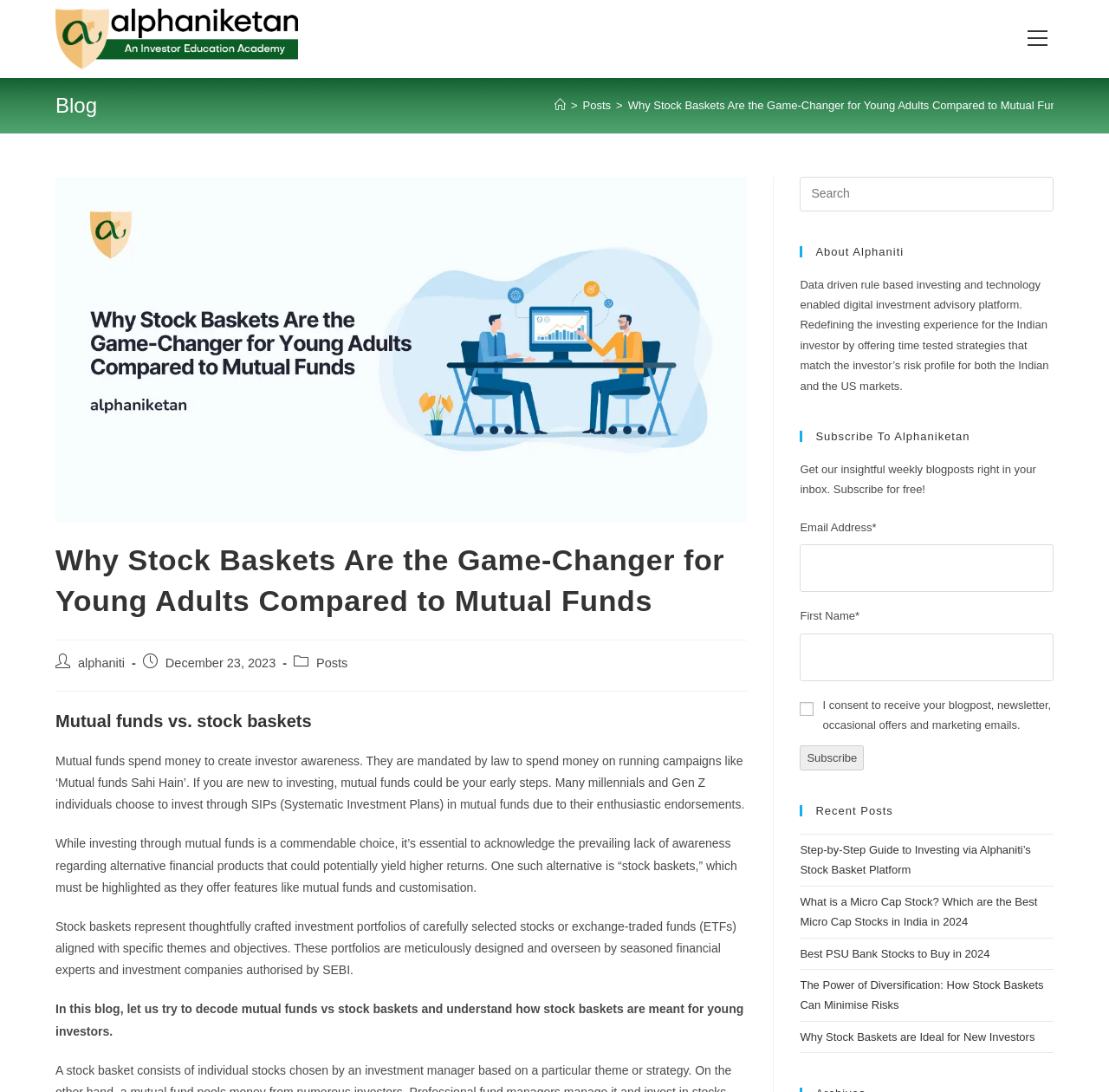Who is the author of the blog post?
Can you offer a detailed and complete answer to this question?

I discovered the answer by looking at the section below the blog post heading, where it says 'Post author: alphaniti'.